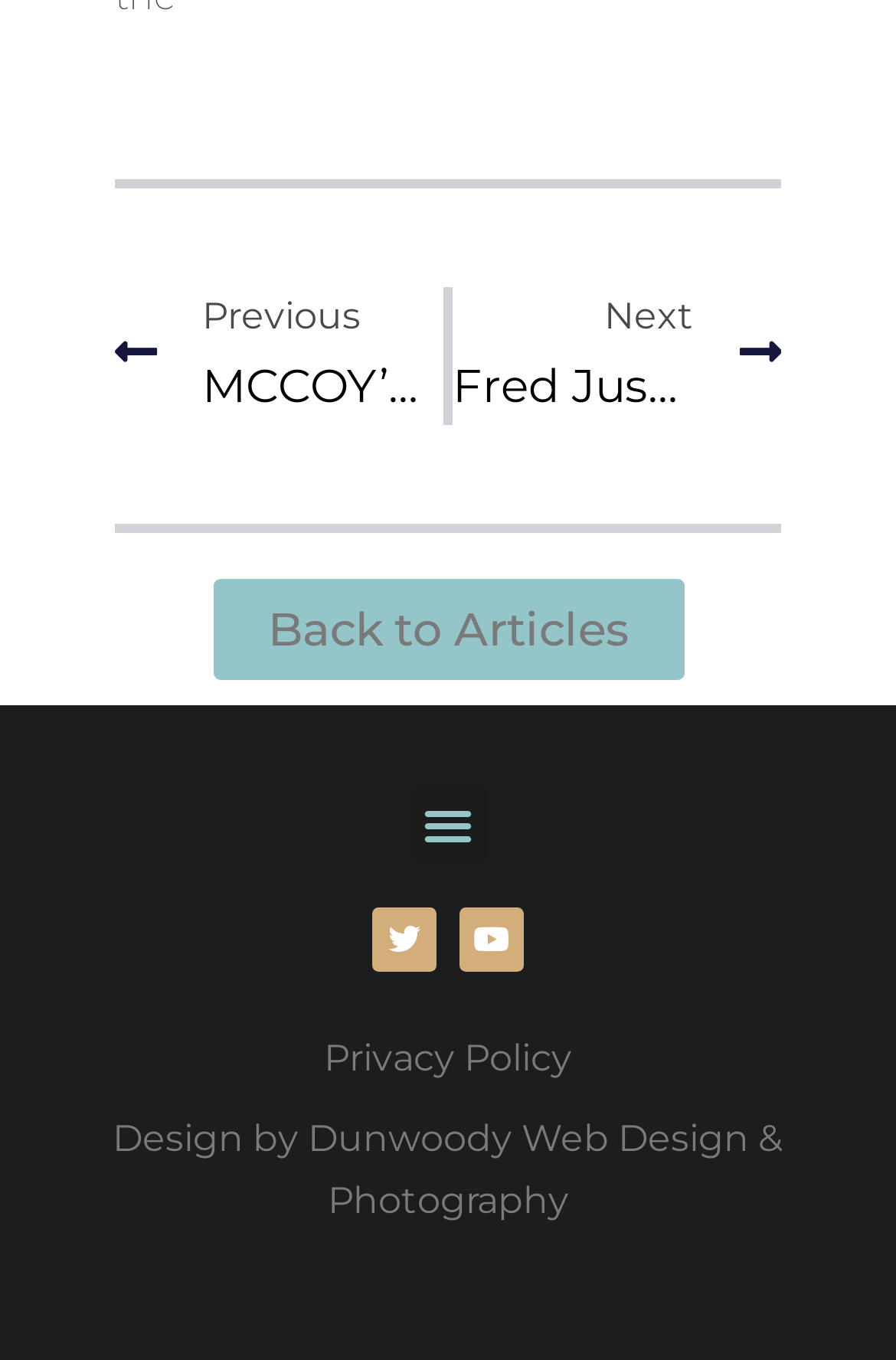Can you specify the bounding box coordinates for the region that should be clicked to fulfill this instruction: "Open Twitter page".

[0.415, 0.668, 0.487, 0.715]